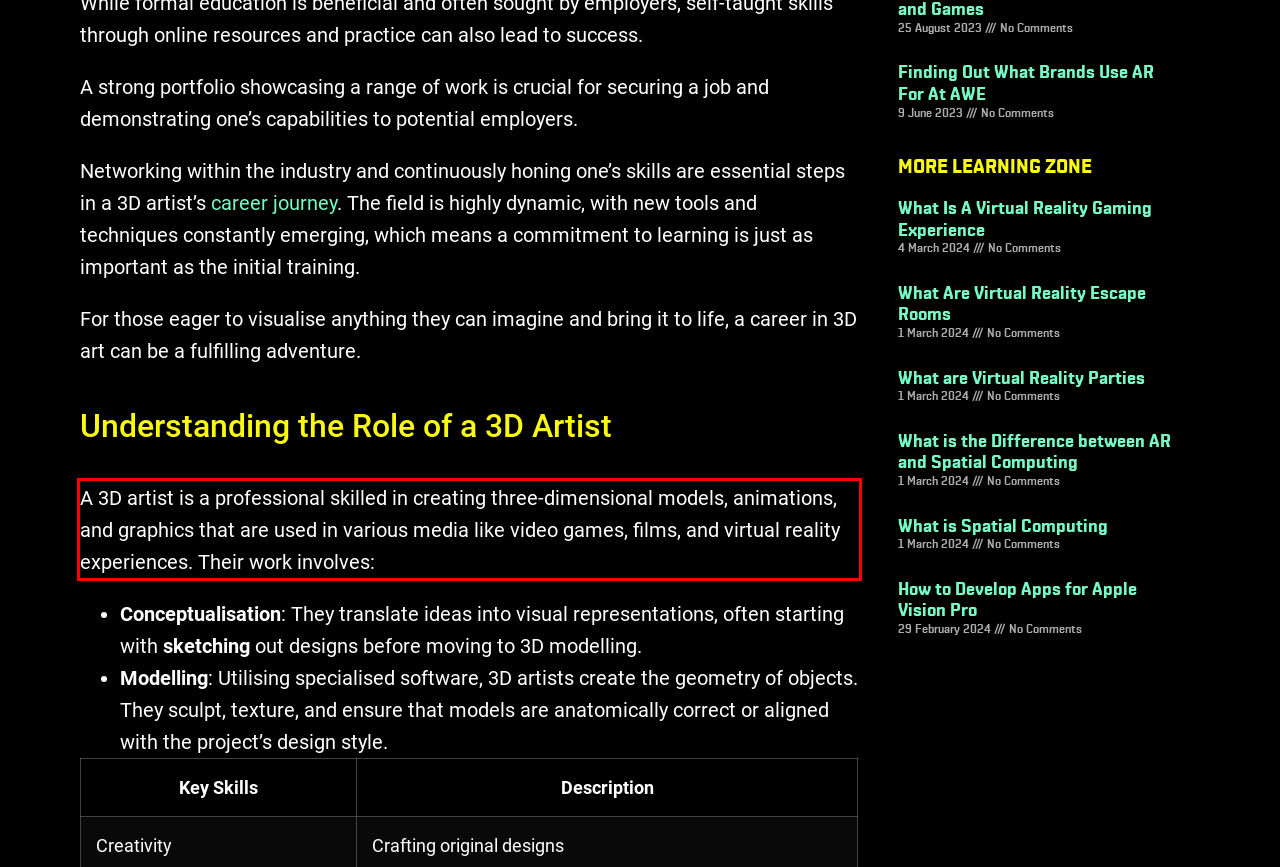You are presented with a screenshot containing a red rectangle. Extract the text found inside this red bounding box.

A 3D artist is a professional skilled in creating three-dimensional models, animations, and graphics that are used in various media like video games, films, and virtual reality experiences. Their work involves: